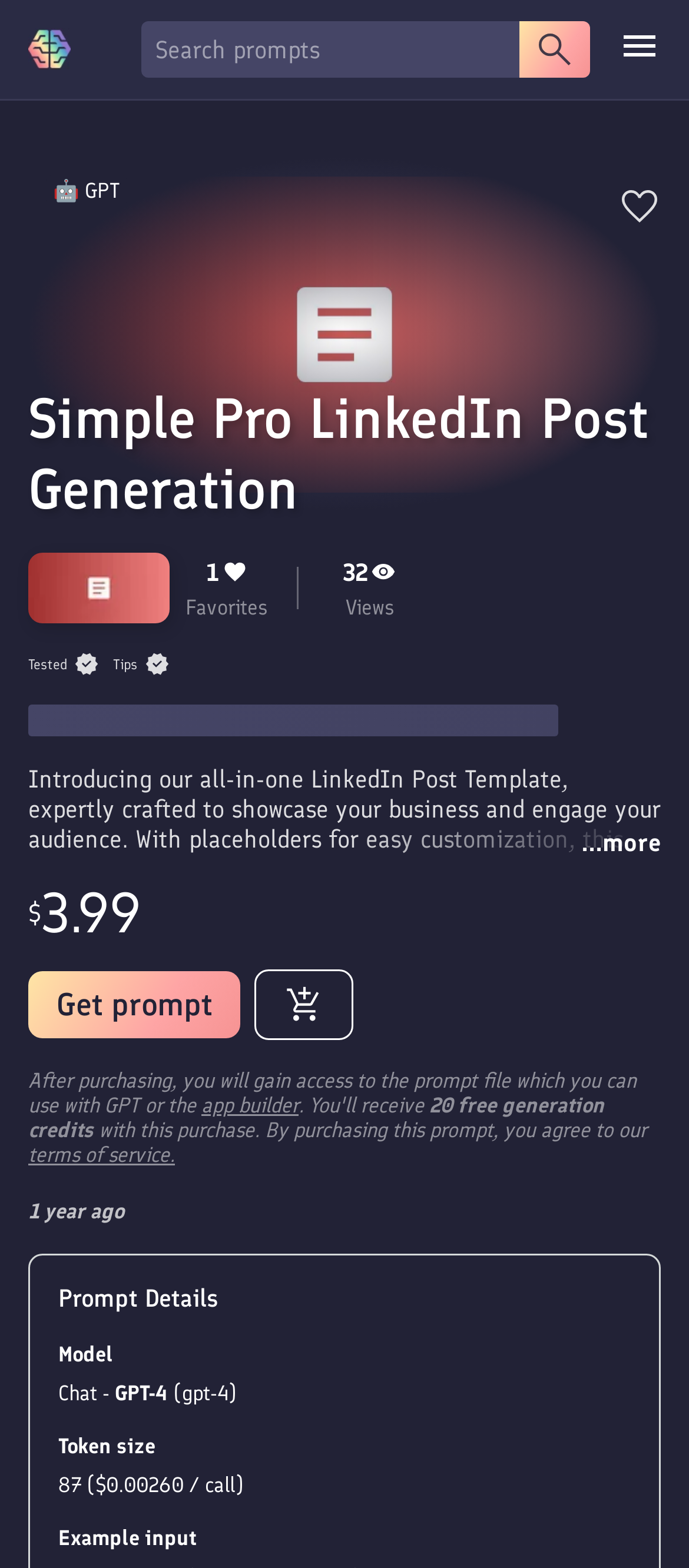What is the name of the LinkedIn post template?
Provide a comprehensive and detailed answer to the question.

The name of the LinkedIn post template can be found in the heading element on the webpage, which is 'Simple Pro LinkedIn Post Generation'.